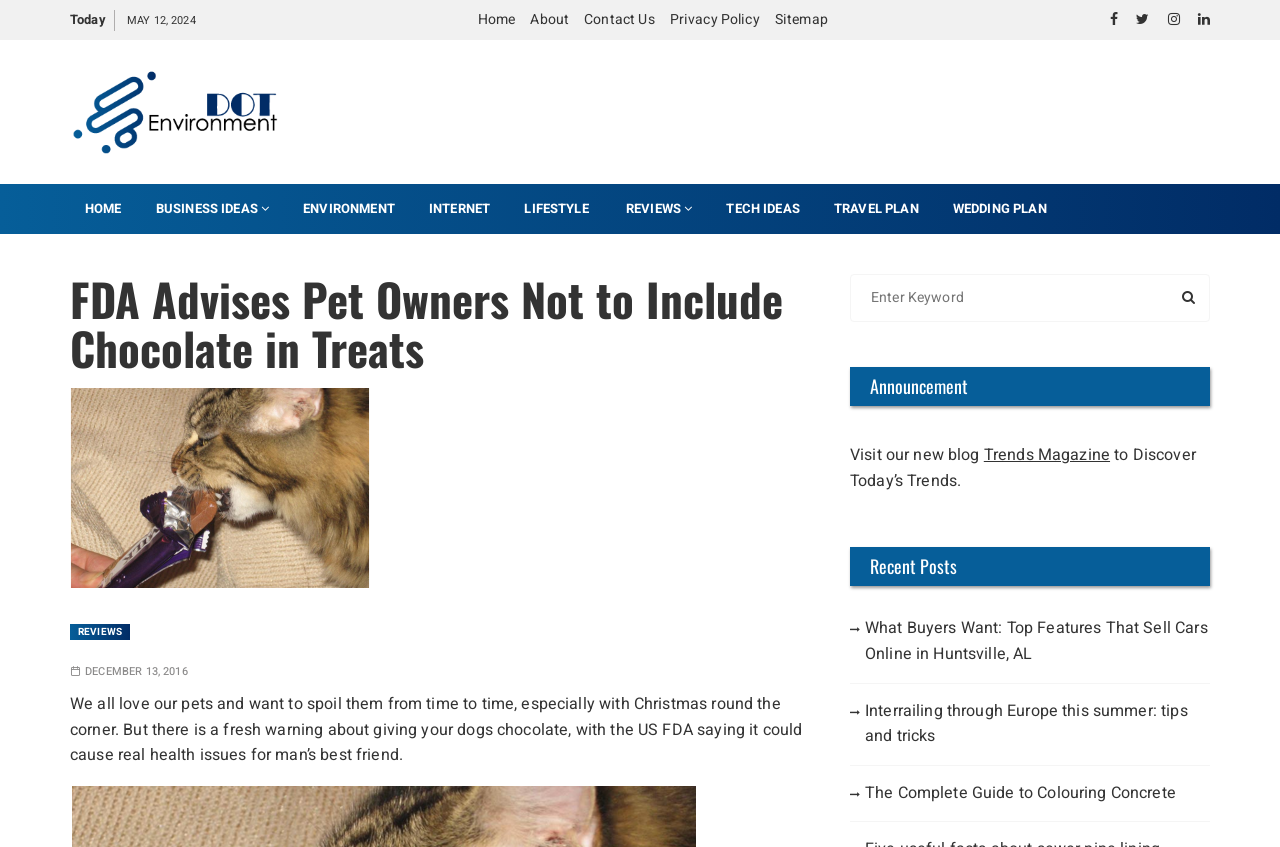Could you find the bounding box coordinates of the clickable area to complete this instruction: "Visit the 'FOR BUYERS' page"?

None